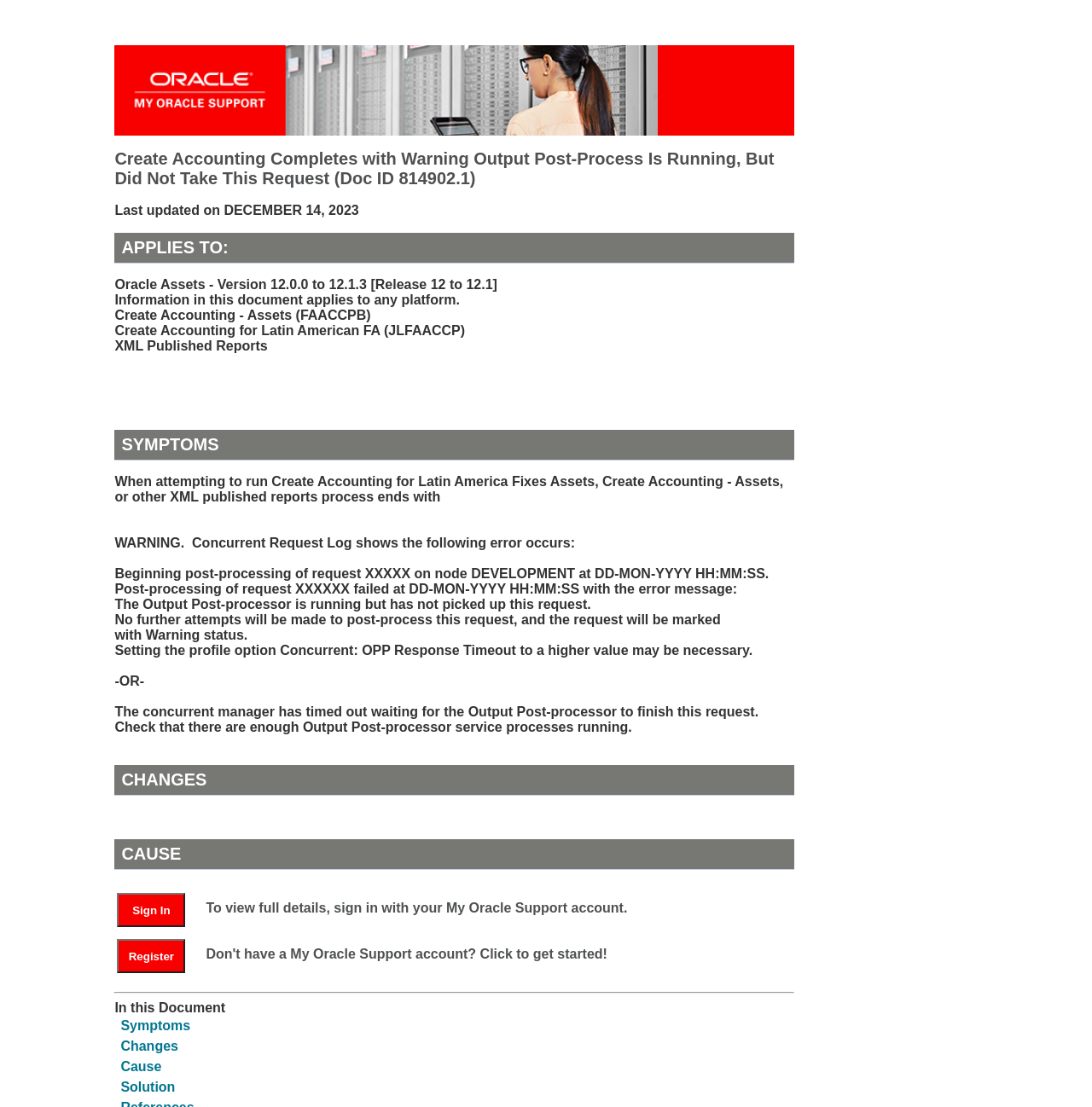Can you find the bounding box coordinates for the element that needs to be clicked to execute this instruction: "View Changes"? The coordinates should be given as four float numbers between 0 and 1, i.e., [left, top, right, bottom].

[0.11, 0.937, 0.164, 0.953]